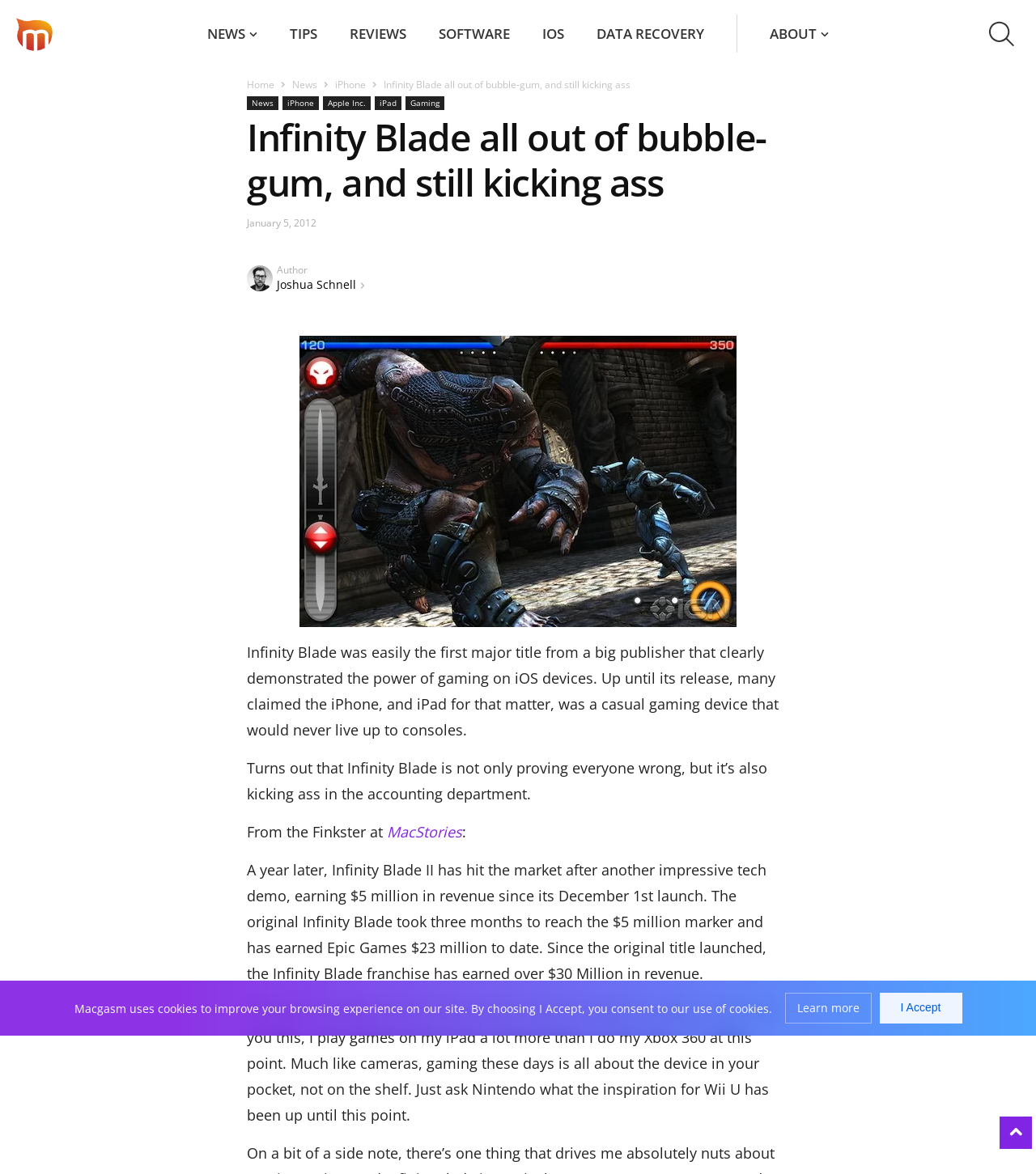Please locate the bounding box coordinates of the region I need to click to follow this instruction: "Search for something".

[0.281, 0.015, 0.688, 0.043]